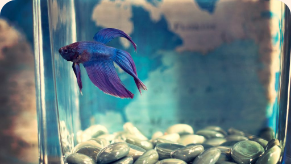Provide a single word or phrase answer to the question: 
What is at the bottom of the tank?

Pebbles